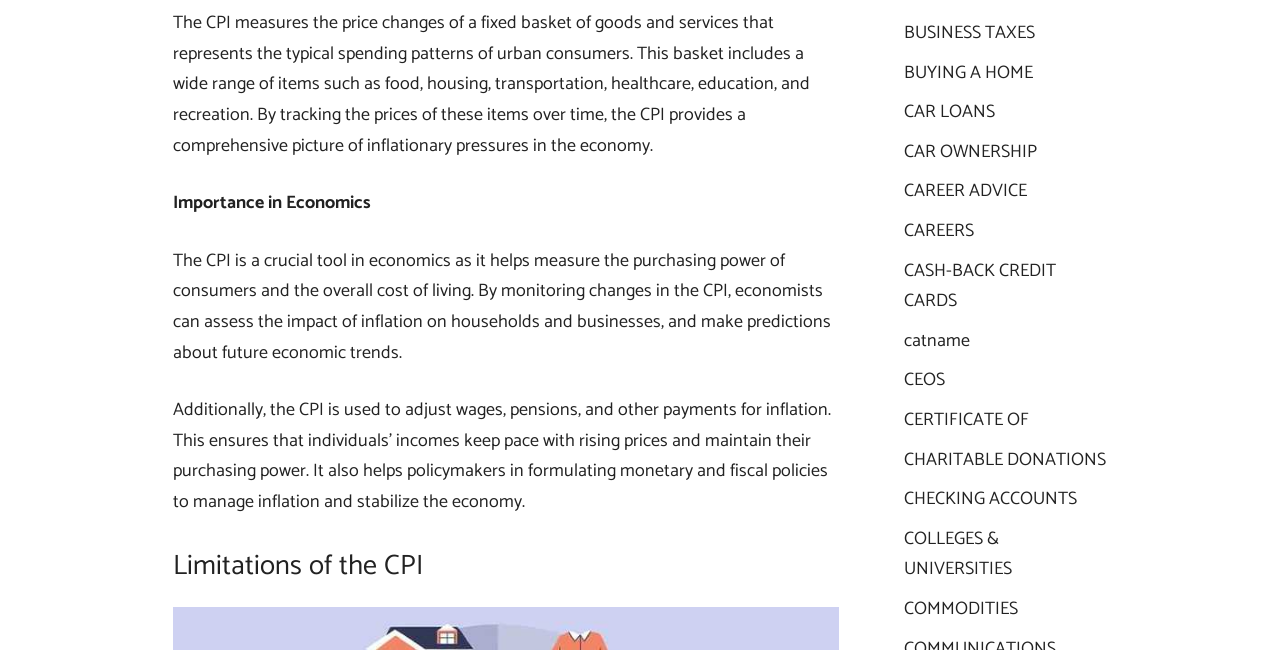Give the bounding box coordinates for the element described as: "BUYING A HOME".

[0.706, 0.089, 0.807, 0.135]